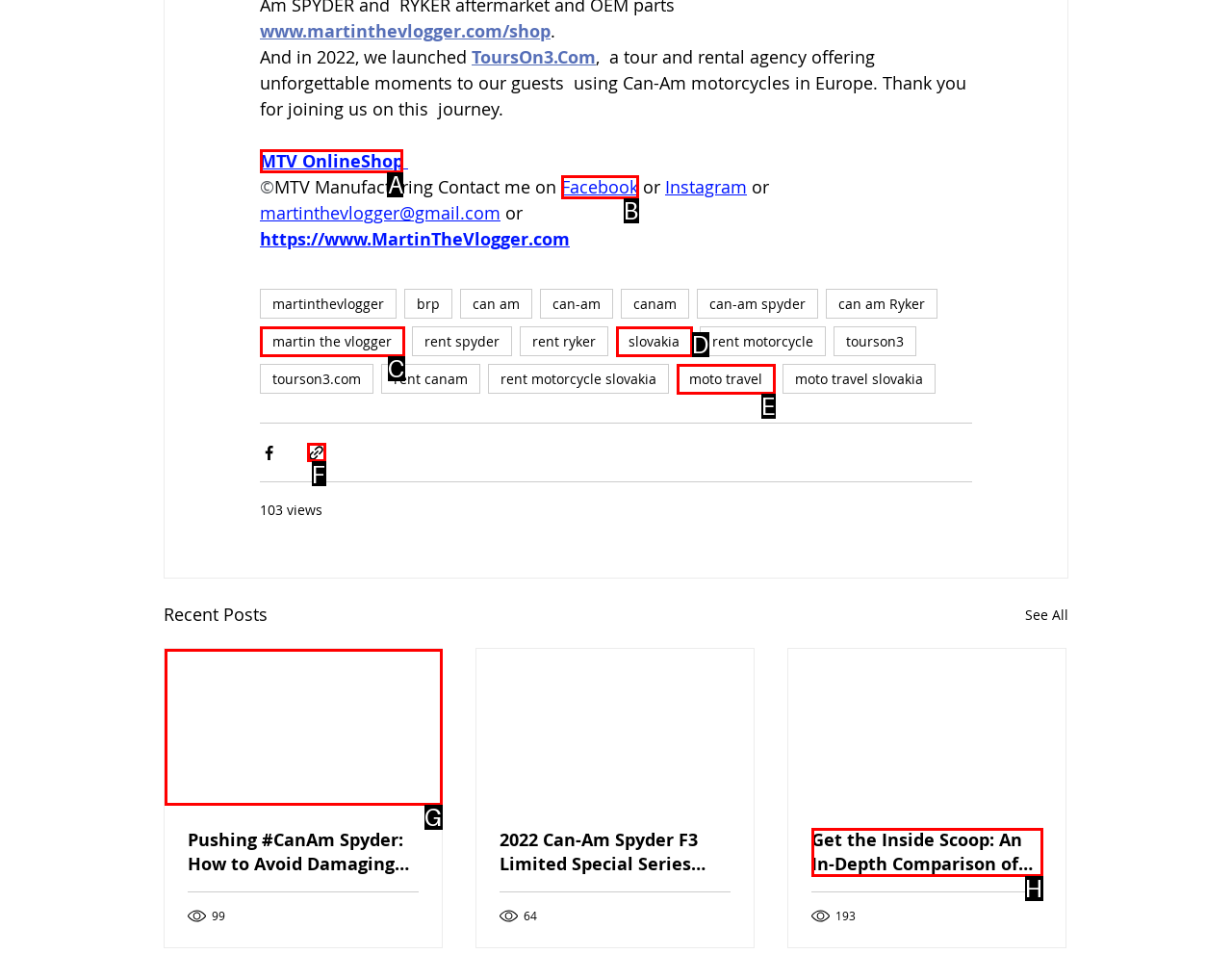To achieve the task: Visit the MTV OnlineShop, which HTML element do you need to click?
Respond with the letter of the correct option from the given choices.

A